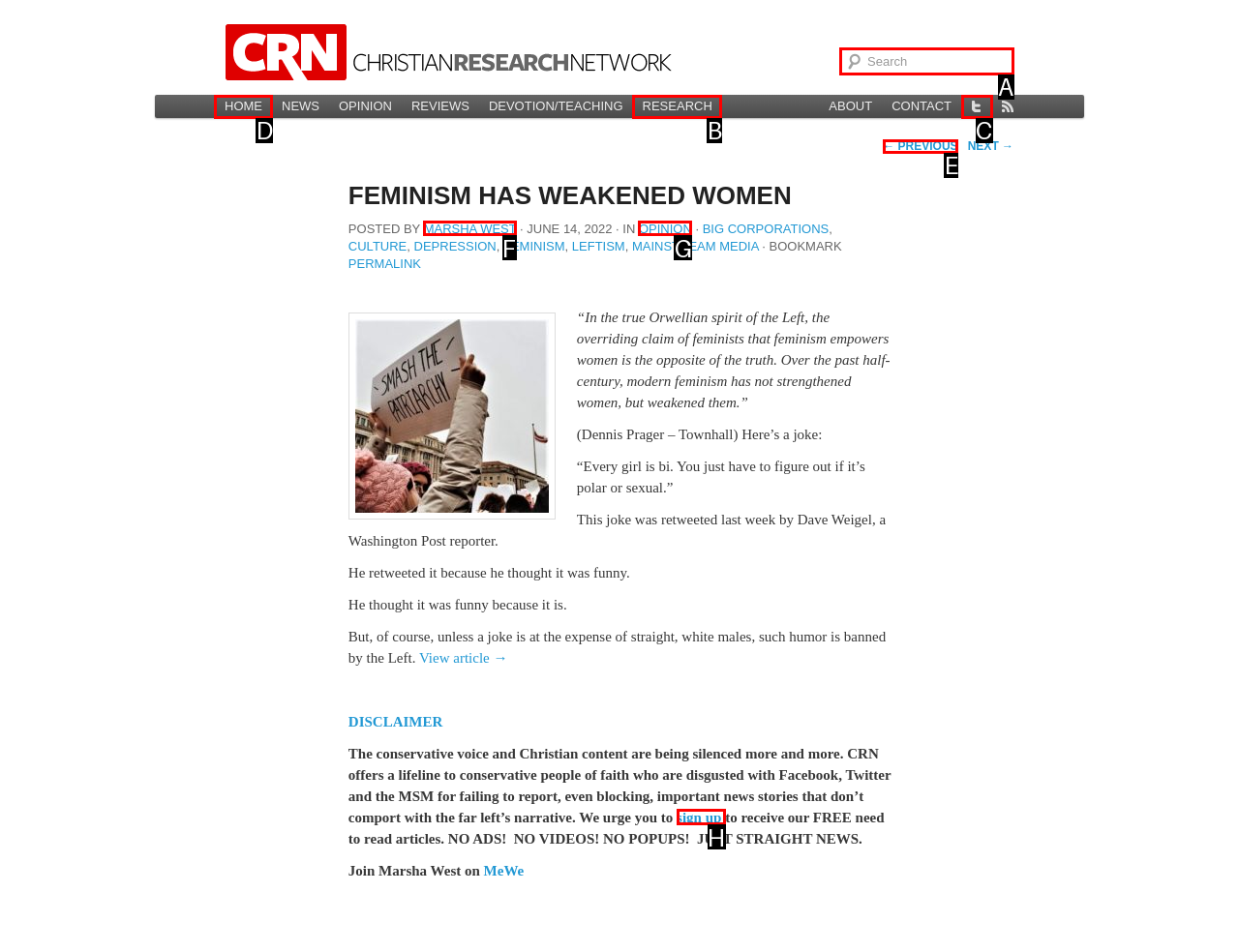To perform the task "Go to the home page", which UI element's letter should you select? Provide the letter directly.

D